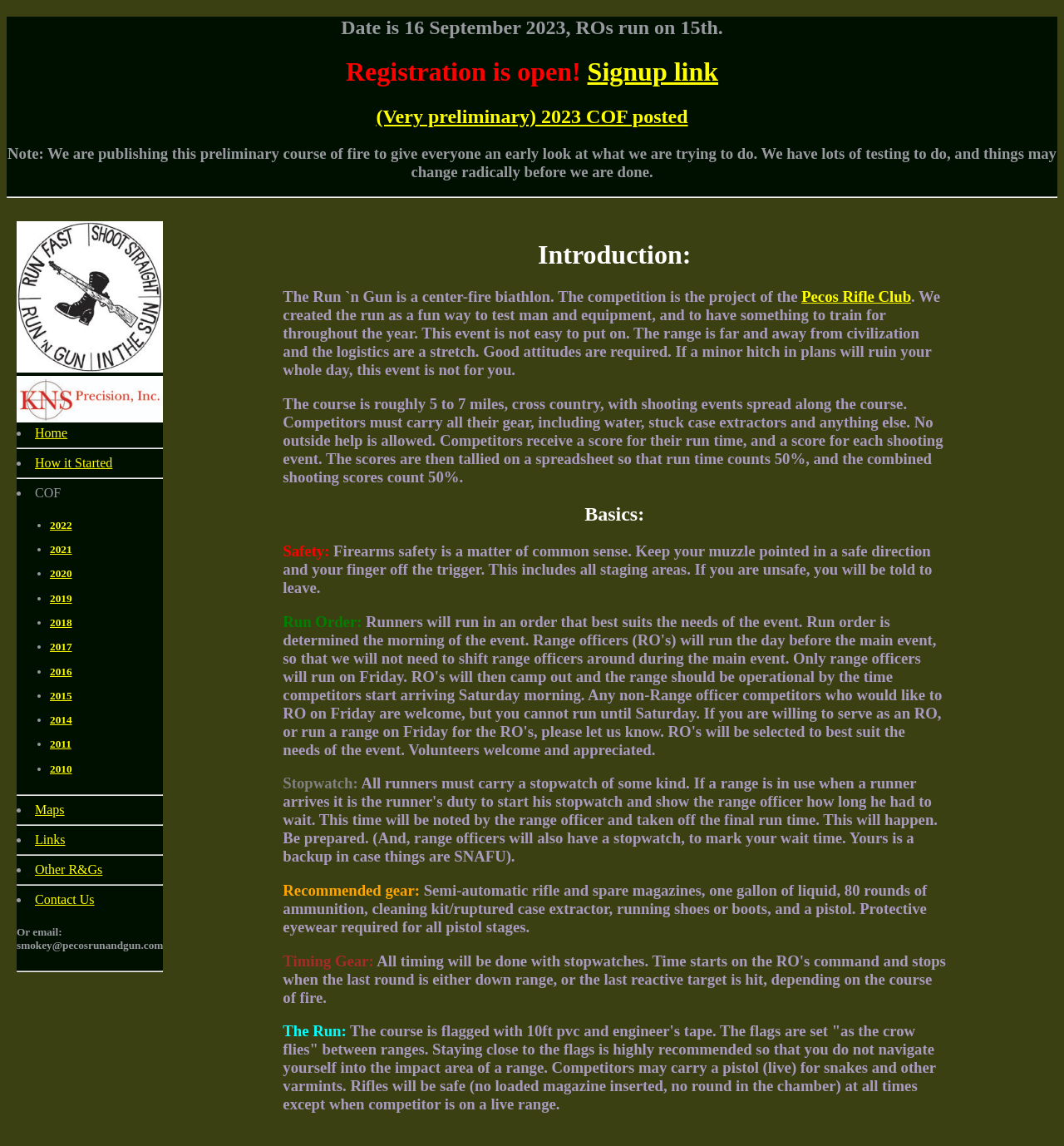Identify the bounding box coordinates for the UI element described by the following text: "(Very preliminary) 2023 COF posted". Provide the coordinates as four float numbers between 0 and 1, in the format [left, top, right, bottom].

[0.353, 0.092, 0.647, 0.111]